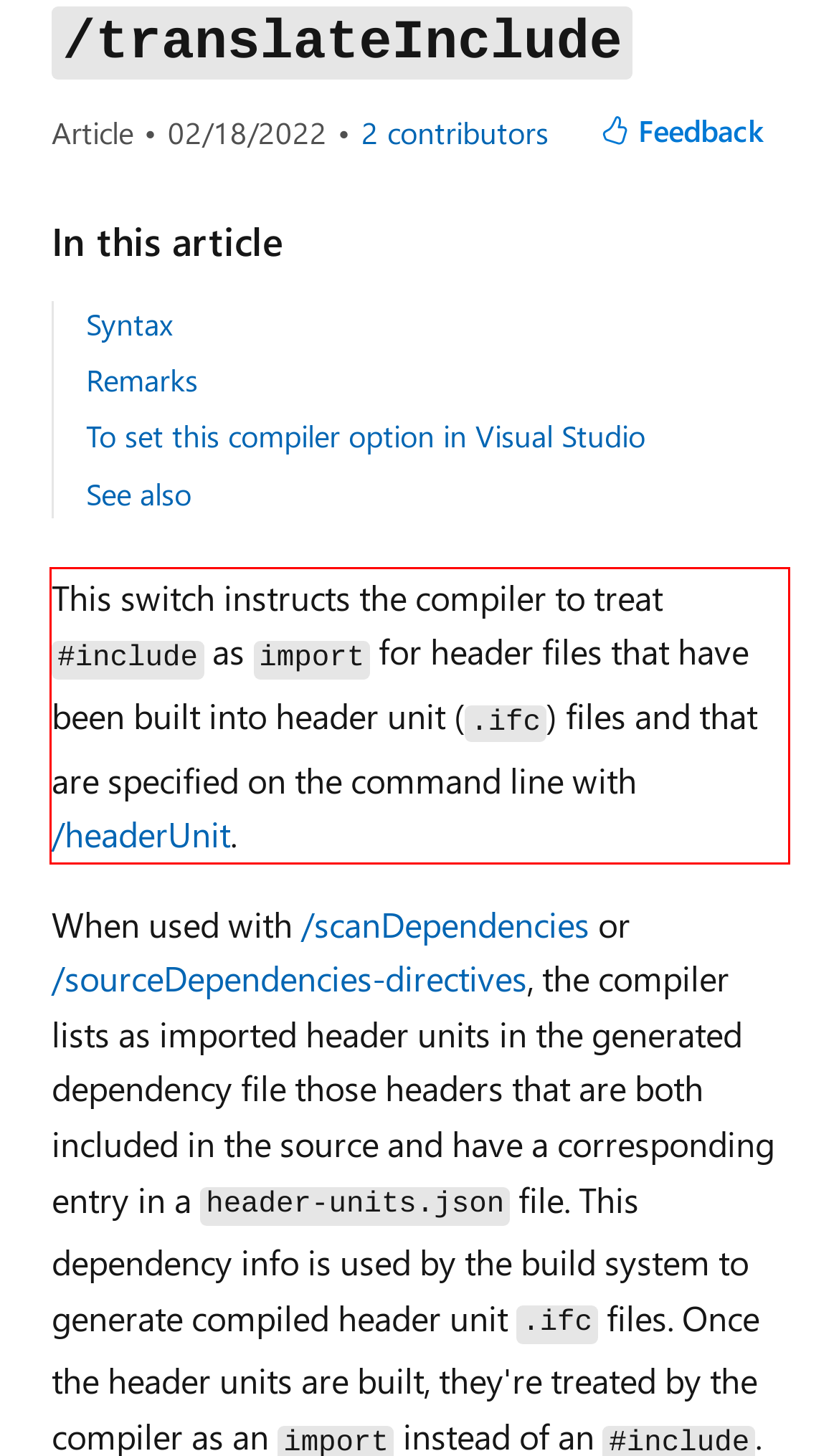From the screenshot of the webpage, locate the red bounding box and extract the text contained within that area.

This switch instructs the compiler to treat #include as import for header files that have been built into header unit (.ifc) files and that are specified on the command line with /headerUnit.